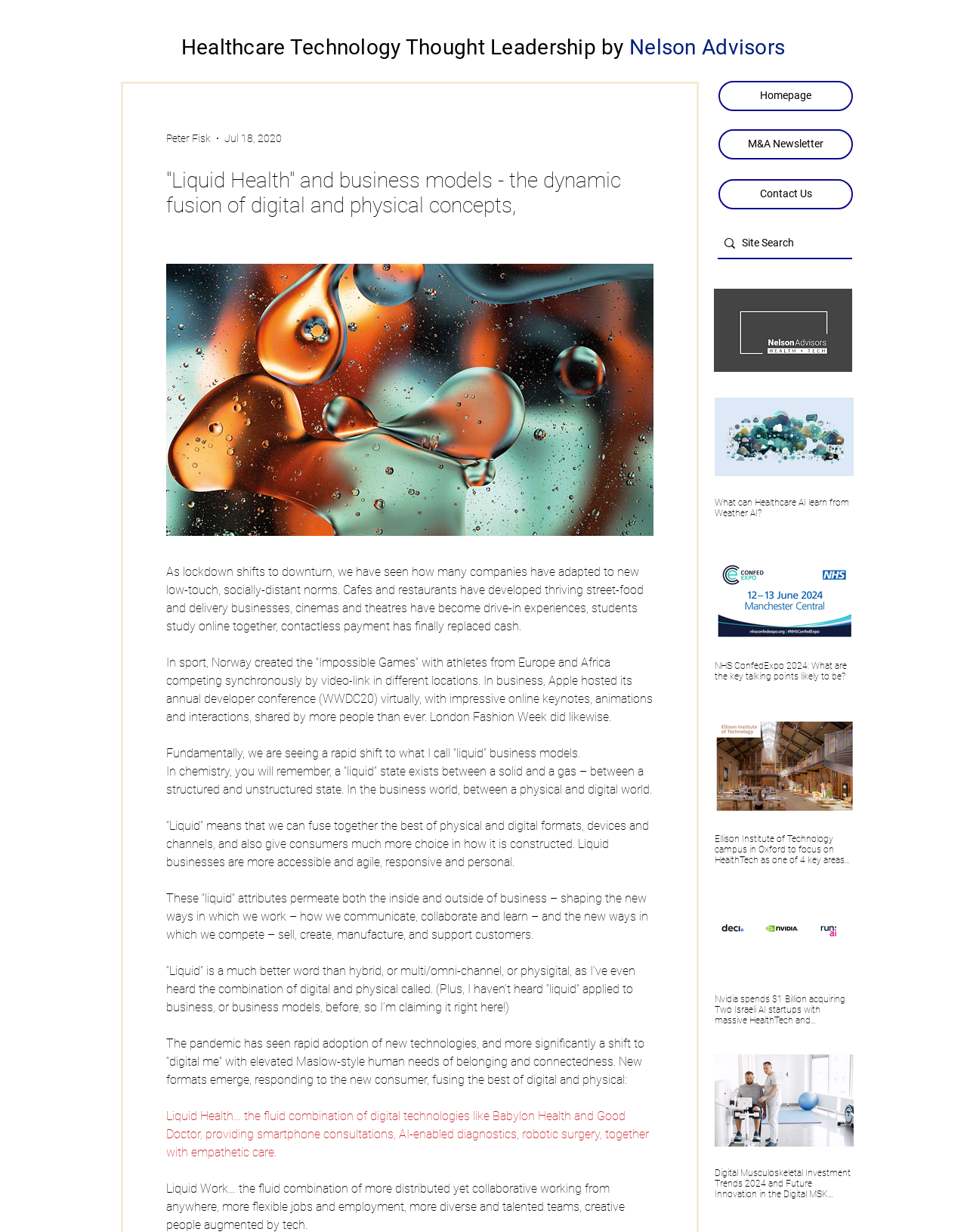Specify the bounding box coordinates of the element's area that should be clicked to execute the given instruction: "Search for something on the site". The coordinates should be four float numbers between 0 and 1, i.e., [left, top, right, bottom].

[0.767, 0.186, 0.848, 0.209]